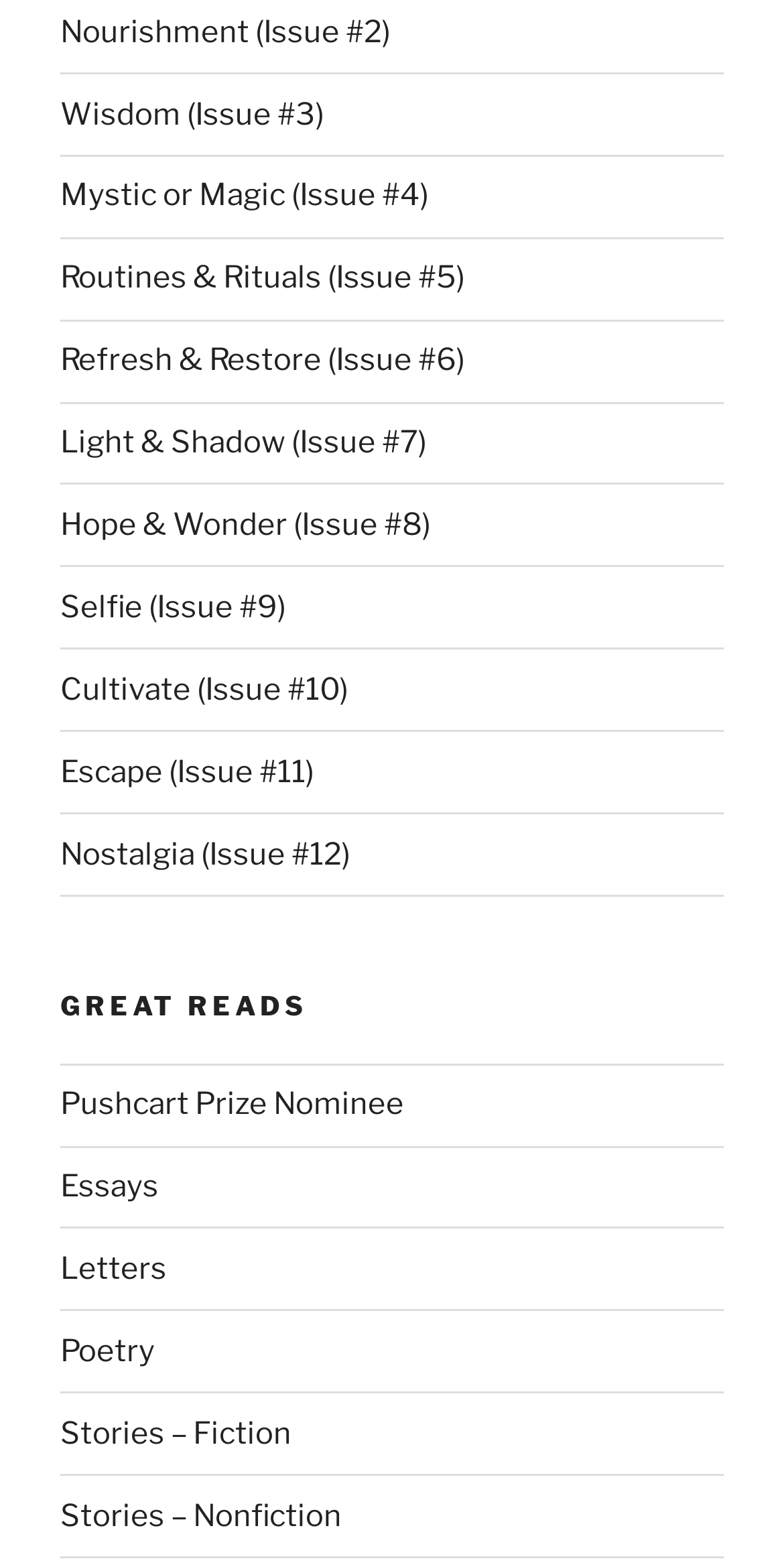Show the bounding box coordinates for the element that needs to be clicked to execute the following instruction: "browse Great Reads". Provide the coordinates in the form of four float numbers between 0 and 1, i.e., [left, top, right, bottom].

[0.077, 0.631, 0.923, 0.654]